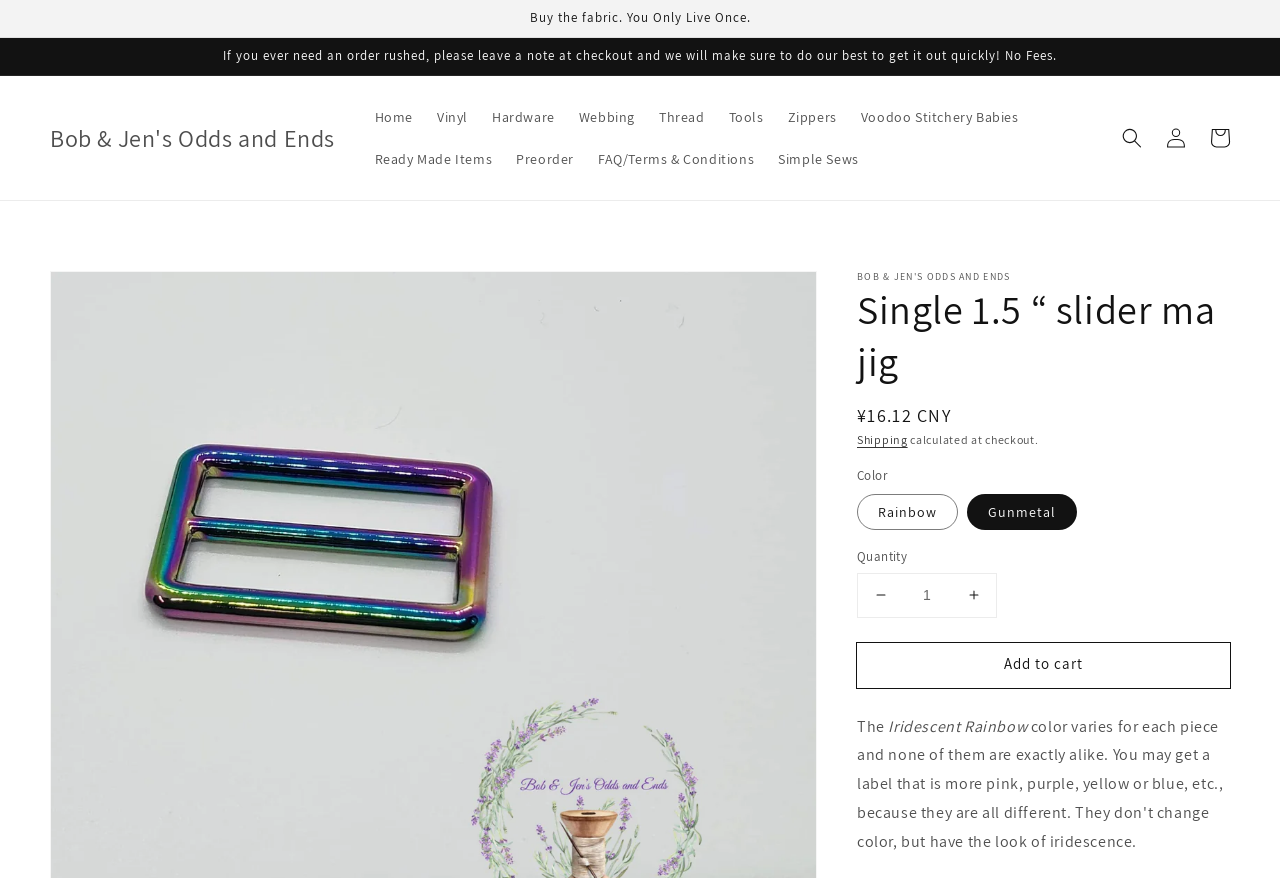Determine the bounding box of the UI element mentioned here: "Zippers". The coordinates must be in the format [left, top, right, bottom] with values ranging from 0 to 1.

[0.606, 0.109, 0.663, 0.157]